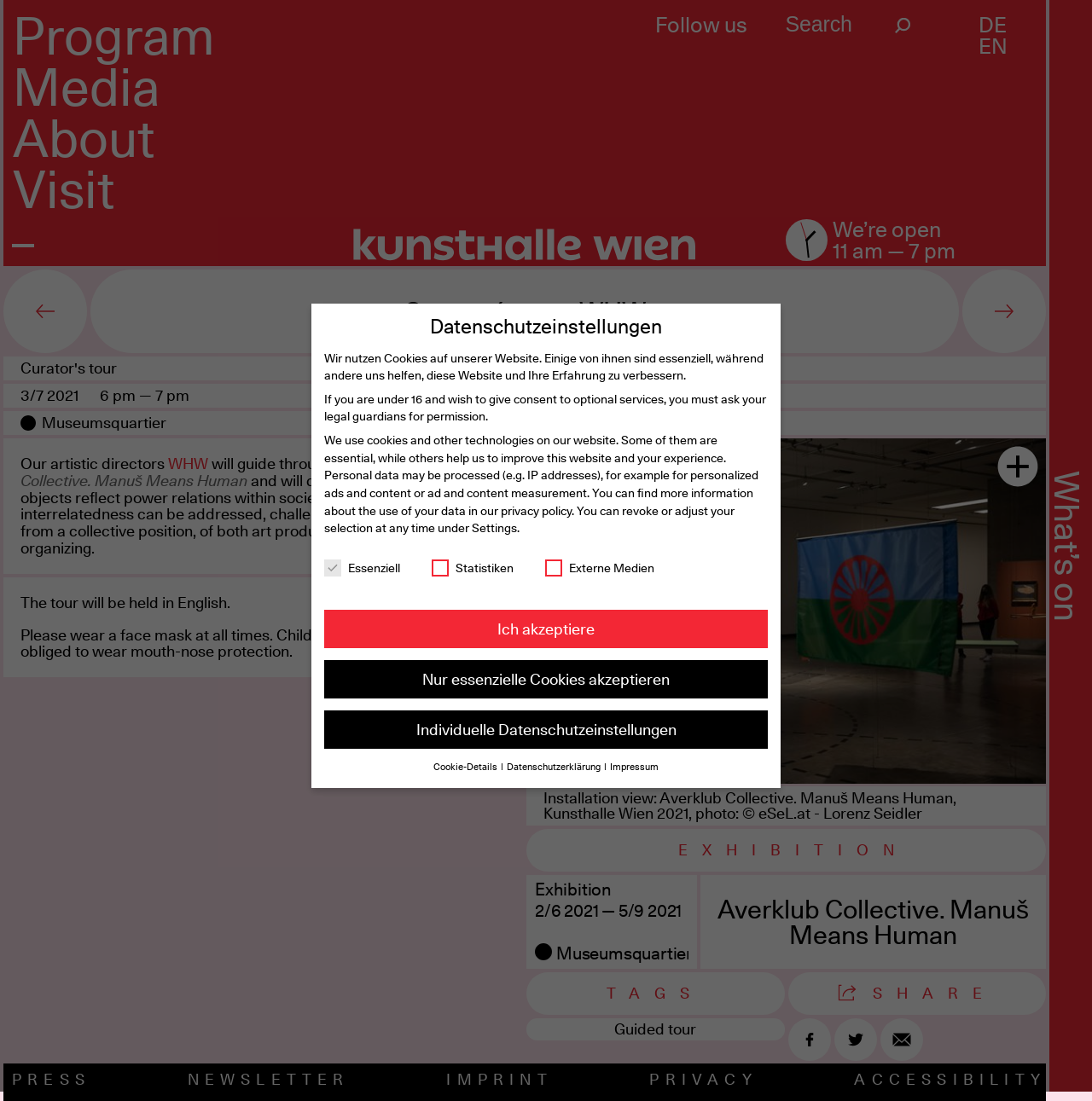Can you look at the image and give a comprehensive answer to the question:
What is the language of the guided tour?

I found the answer by looking at the StaticText 'The tour will be held in English.' which is part of the article with the heading 'Curator´s tour: WHW', suggesting that the language of the guided tour is English.